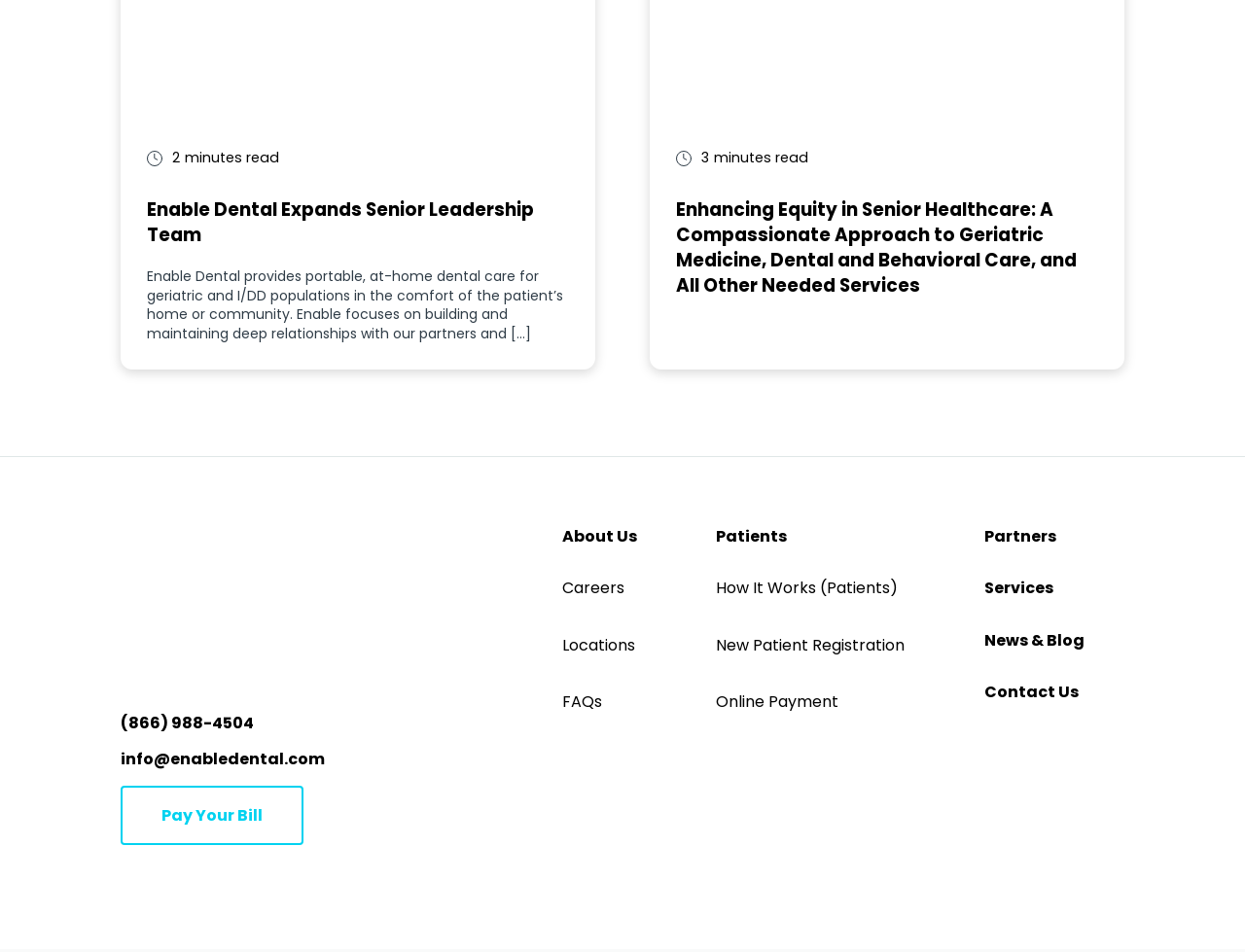Locate the bounding box coordinates of the segment that needs to be clicked to meet this instruction: "Contact Enable Dental".

[0.097, 0.786, 0.261, 0.809]